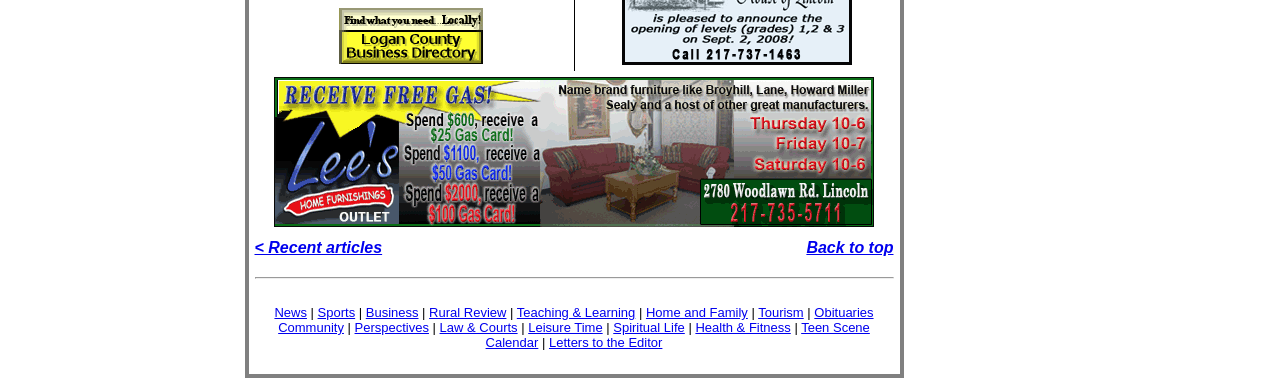What is the last link in the third row of the webpage?
Kindly offer a comprehensive and detailed response to the question.

The third row of the webpage contains a list of links. The last link in this row is 'Letters to the Editor' with a bounding box of [0.429, 0.868, 0.518, 0.907].